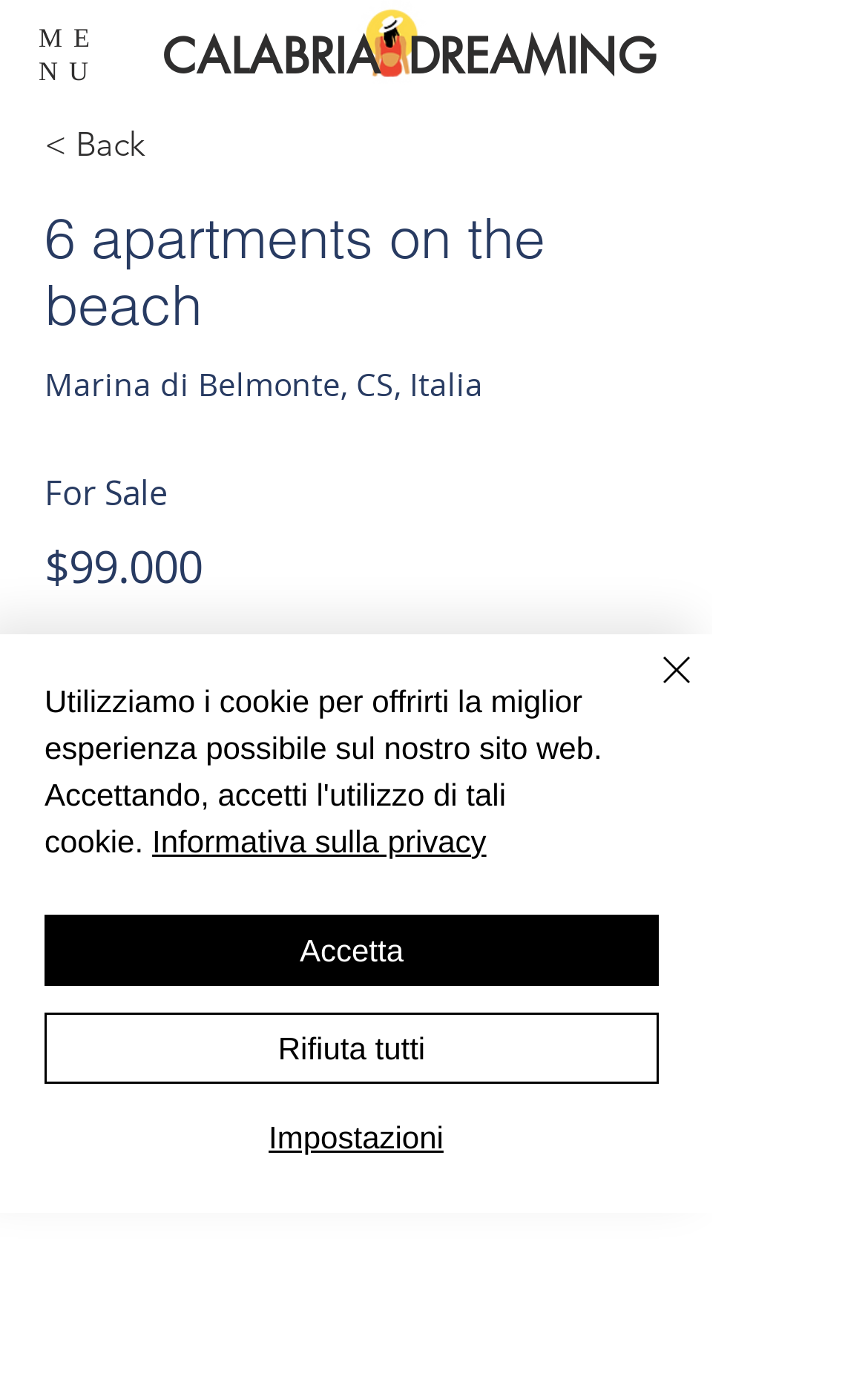Given the element description info@induo.de, predict the bounding box coordinates for the UI element in the webpage screenshot. The format should be (top-left x, top-left y, bottom-right x, bottom-right y), and the values should be between 0 and 1.

None